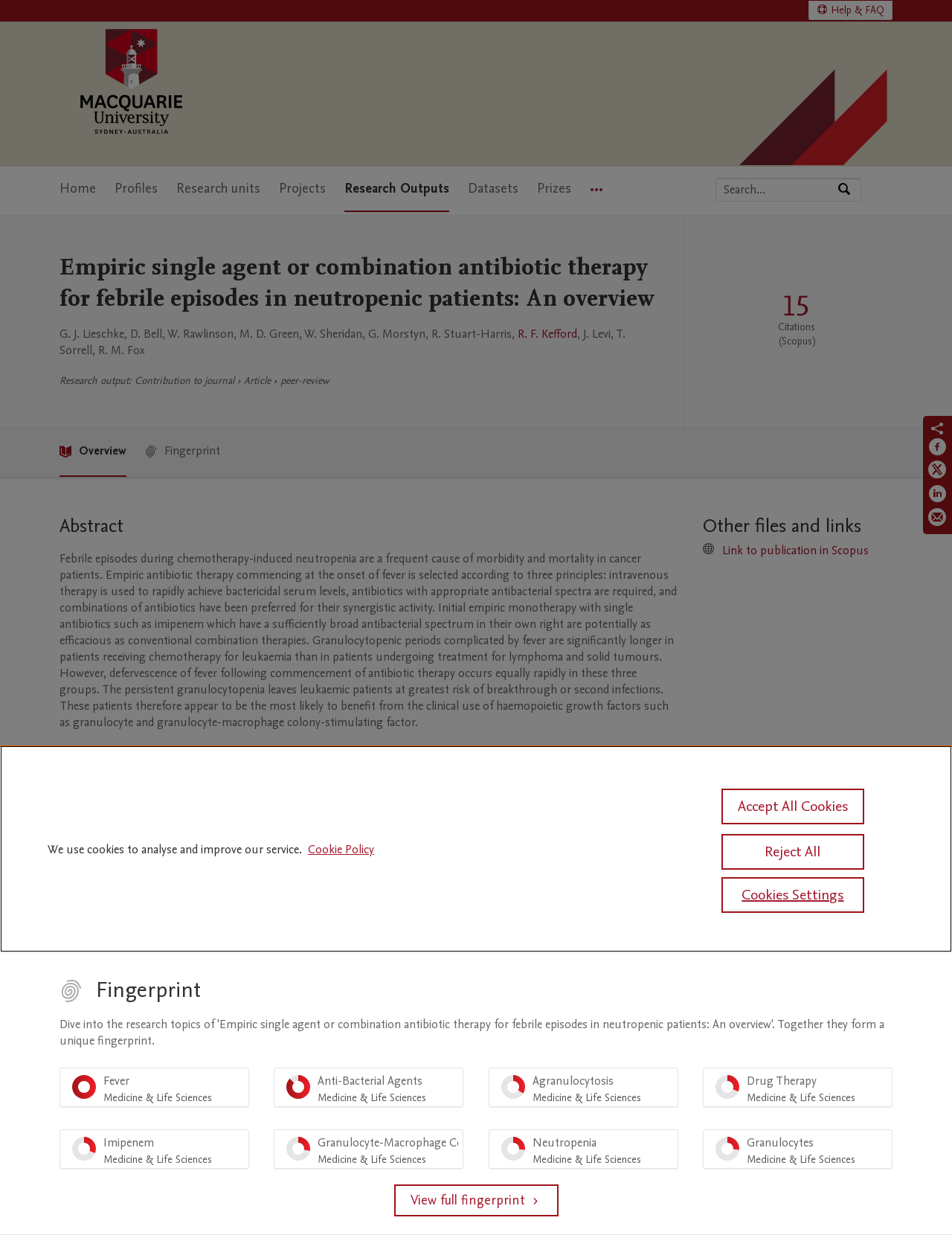Provide an in-depth caption for the webpage.

This webpage is about an academic research article titled "Empiric single agent or combination antibiotic therapy for febrile episodes in neutropenic patients: An overview" from Macquarie University. 

At the top of the page, there is a navigation menu with links to "Home", "Profiles", "Research units", "Projects", "Research Outputs", "Datasets", "Prizes", and "More navigation options". On the right side of the navigation menu, there is a search bar with a button to search by expertise, name, or affiliation.

Below the navigation menu, there is a section with the article title, authors, and a brief description of the research output. The authors are listed as G. J. Lieschke, D. Bell, W. Rawlinson, M. D. Green, W. Sheridan, G. Morstyn, R. Stuart-Harris, R. F. Kefford, J. Levi, T. Sorrell, R. M. Fox.

The main content of the page is divided into several sections. The first section is the abstract, which summarizes the article's content. The abstract discusses the use of empiric antibiotic therapy for febrile episodes in neutropenic patients, including the principles of intravenous therapy, antibiotic selection, and the potential benefits of single-agent therapy.

Below the abstract, there is a table with details about the article, including the original language, pages, number of pages, journal, volume, issue number, publication status, and whether it was externally published.

The next section is titled "Other files and links" and contains a link to the publication in Scopus. 

Finally, there is a section titled "Fingerprint" with a menu bar that lists various topics related to the article, including "Fever", "Anti-Bacterial Agents", "Agranulocytosis", "Drug Therapy", "Imipenem", and "Granulocyte-Macrophage Colony-Stimulating Factor", each with a percentage indicating its relevance to the article.